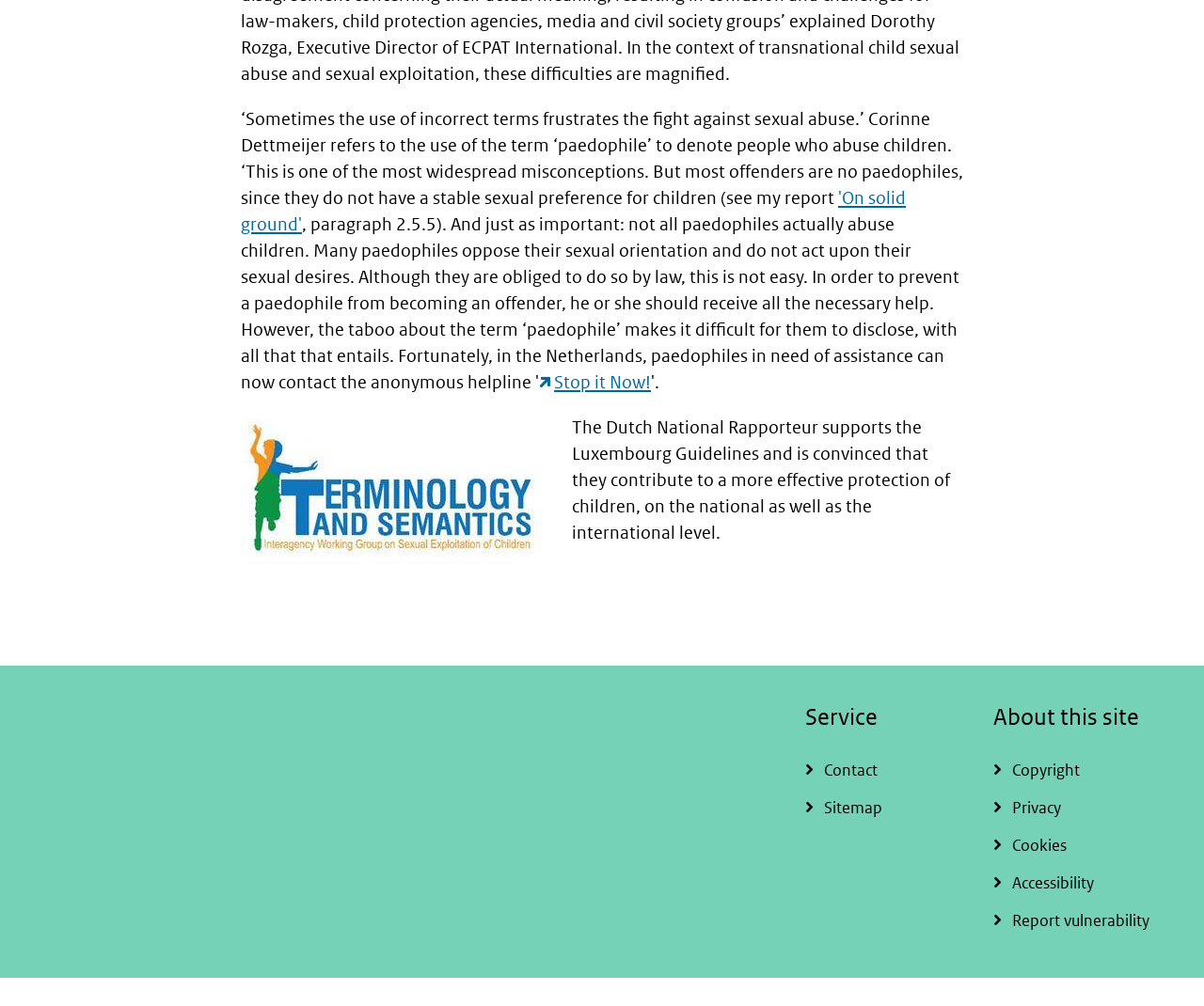What is the topic of the article?
Answer the question based on the image using a single word or a brief phrase.

Sexual abuse